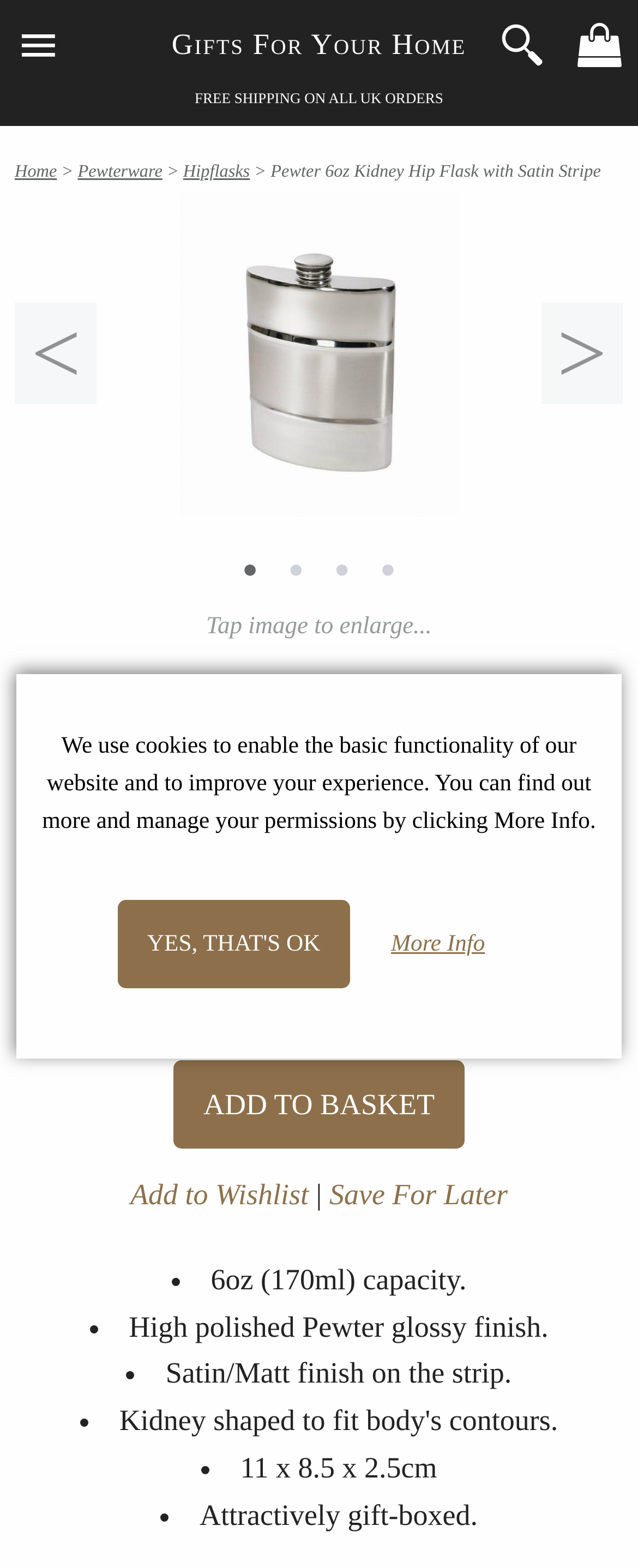Please specify the bounding box coordinates of the clickable region necessary for completing the following instruction: "learn about ClickFunnels 2.0 Membership Sites". The coordinates must consist of four float numbers between 0 and 1, i.e., [left, top, right, bottom].

None